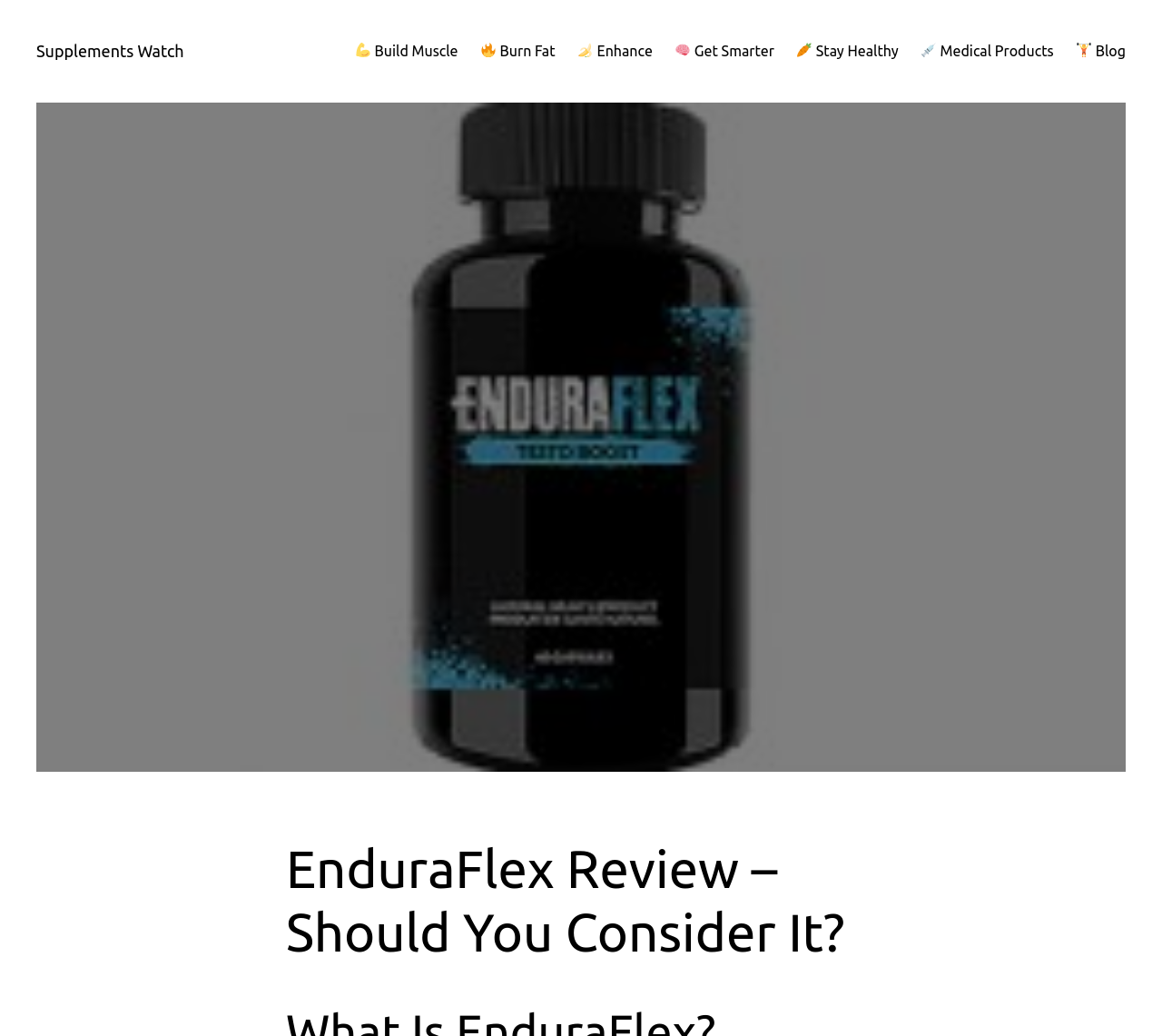Predict the bounding box coordinates for the UI element described as: "title="utah web design"". The coordinates should be four float numbers between 0 and 1, presented as [left, top, right, bottom].

None